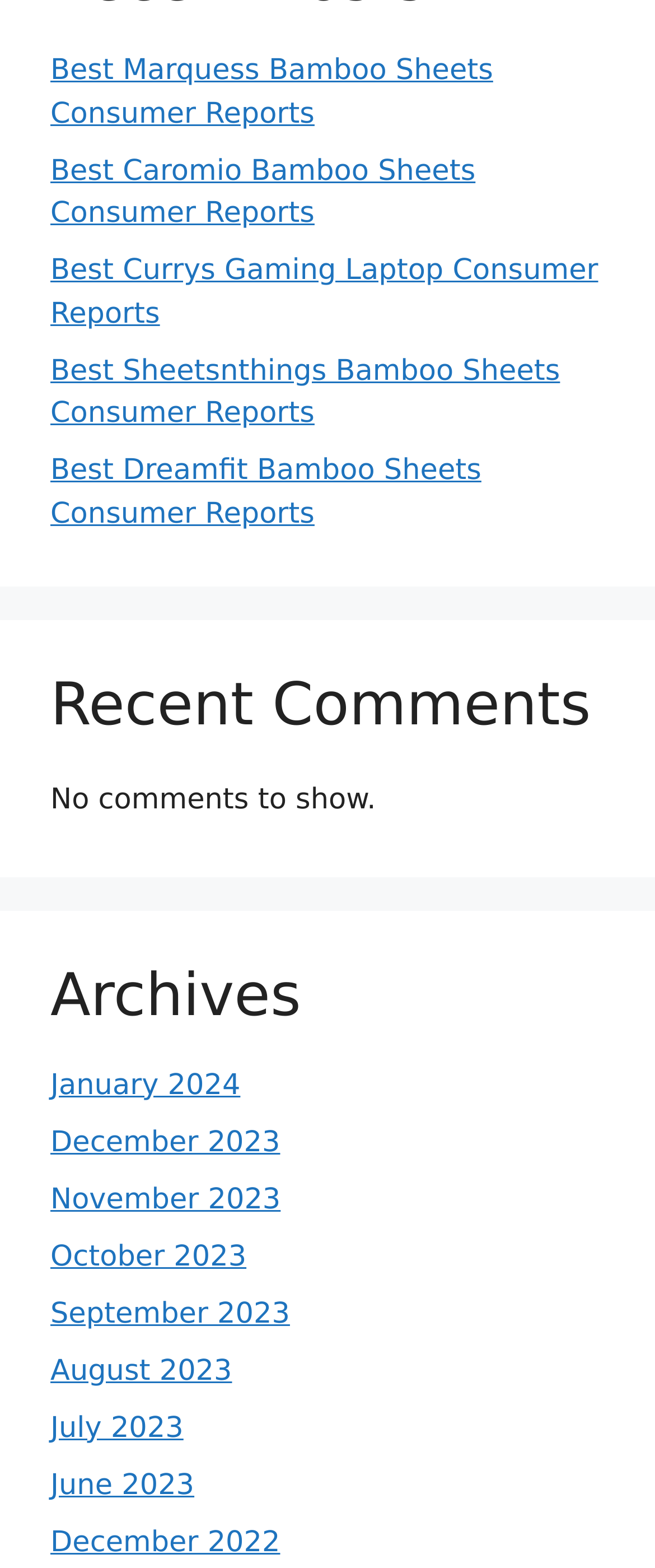Please identify the bounding box coordinates for the region that you need to click to follow this instruction: "View Best Marquess Bamboo Sheets Consumer Reports".

[0.077, 0.034, 0.753, 0.083]